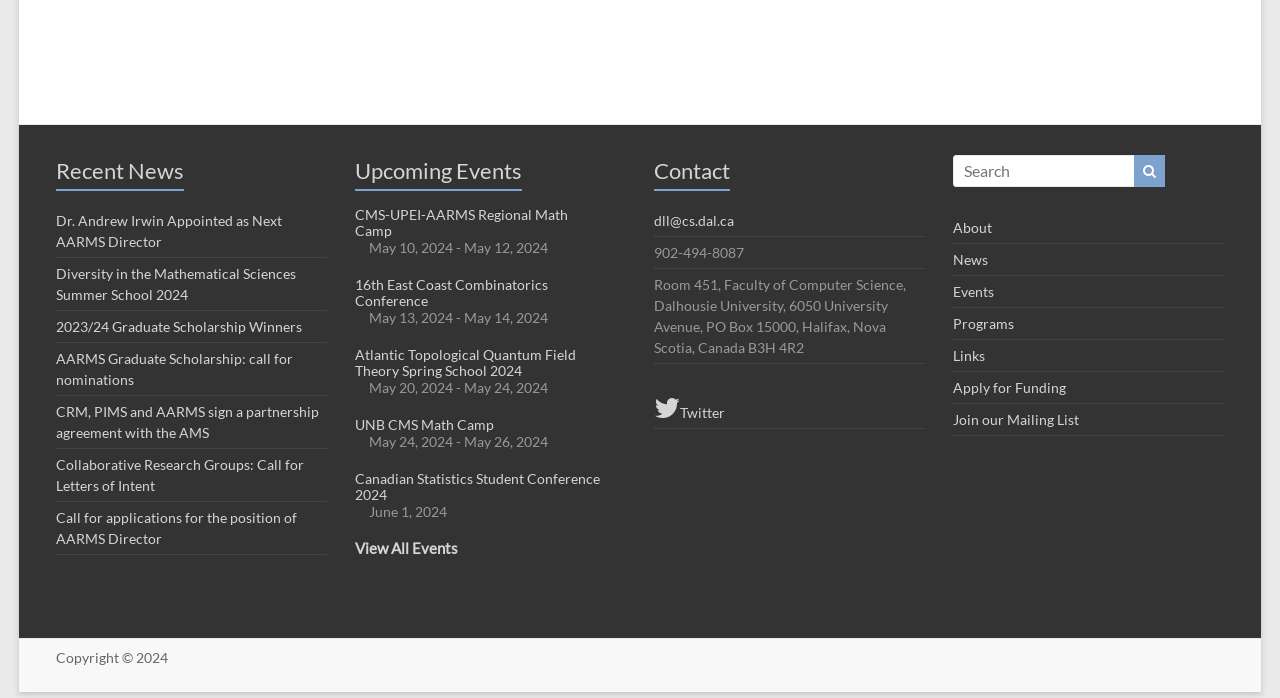Provide a one-word or brief phrase answer to the question:
What is the contact email address?

dll@cs.dal.ca